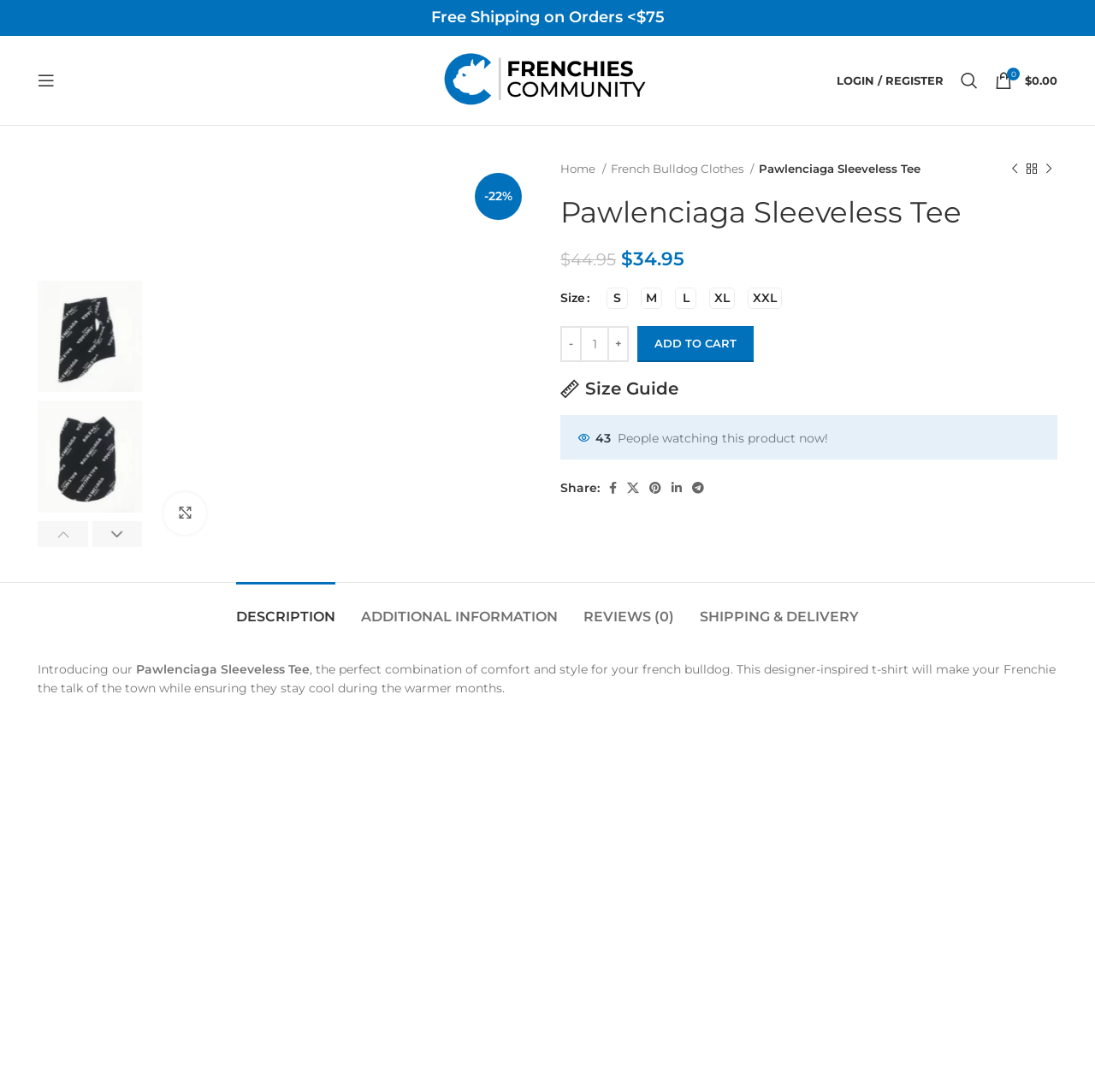Determine and generate the text content of the webpage's headline.

Pawlenciaga Sleeveless Tee